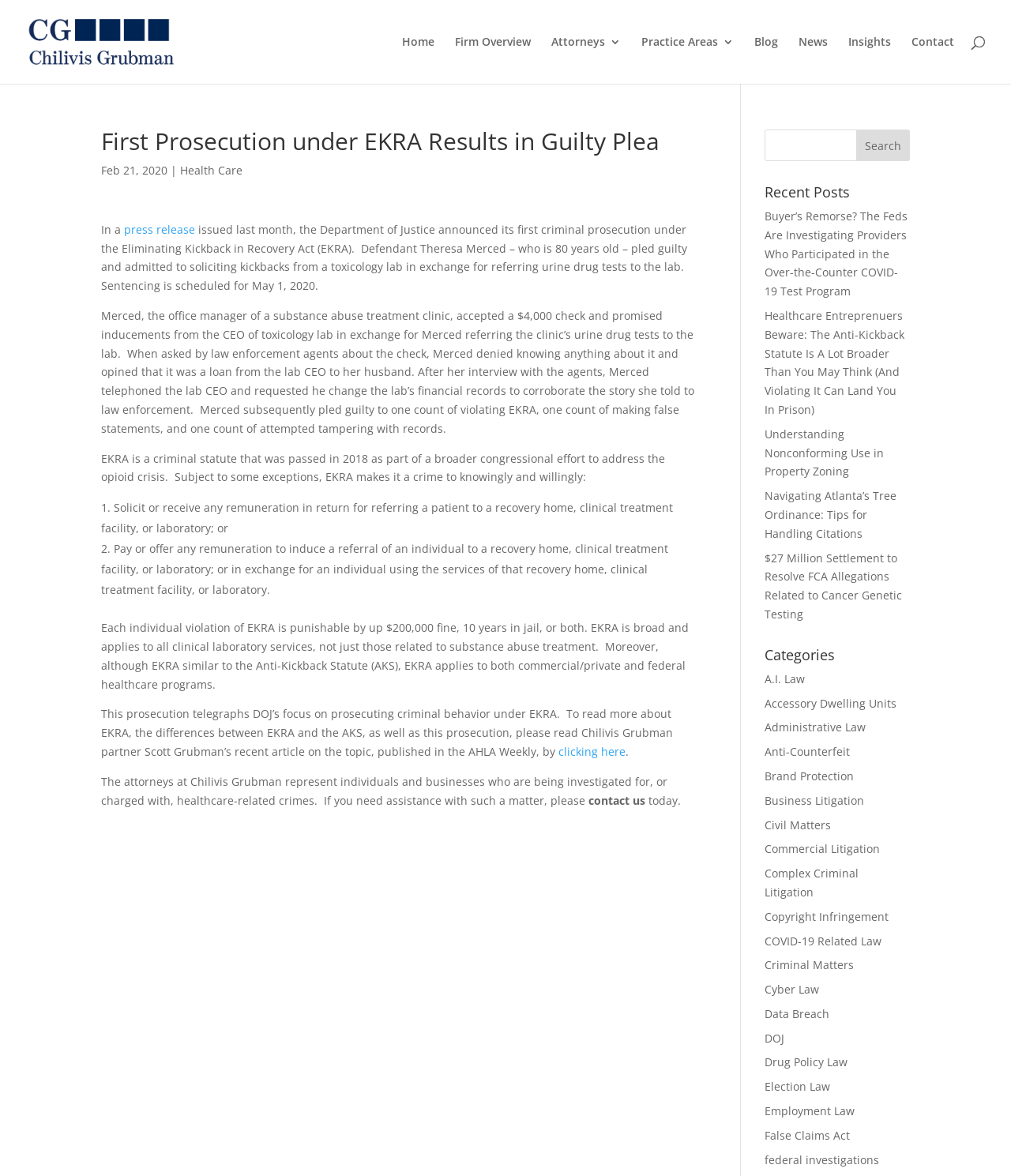Locate the primary headline on the webpage and provide its text.

First Prosecution under EKRA Results in Guilty Plea